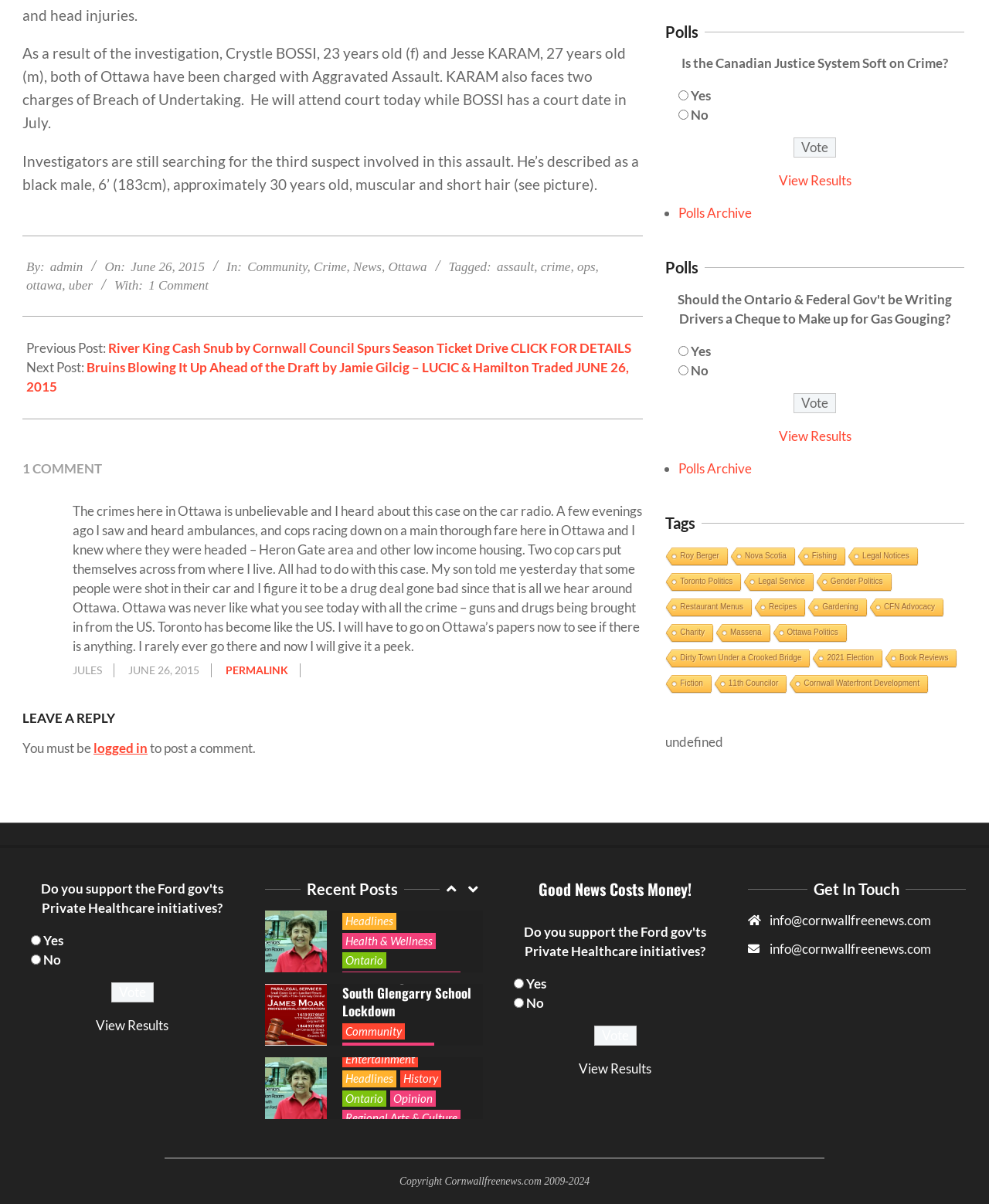Specify the bounding box coordinates of the area to click in order to follow the given instruction: "Leave a reply to the article."

[0.023, 0.589, 0.65, 0.604]